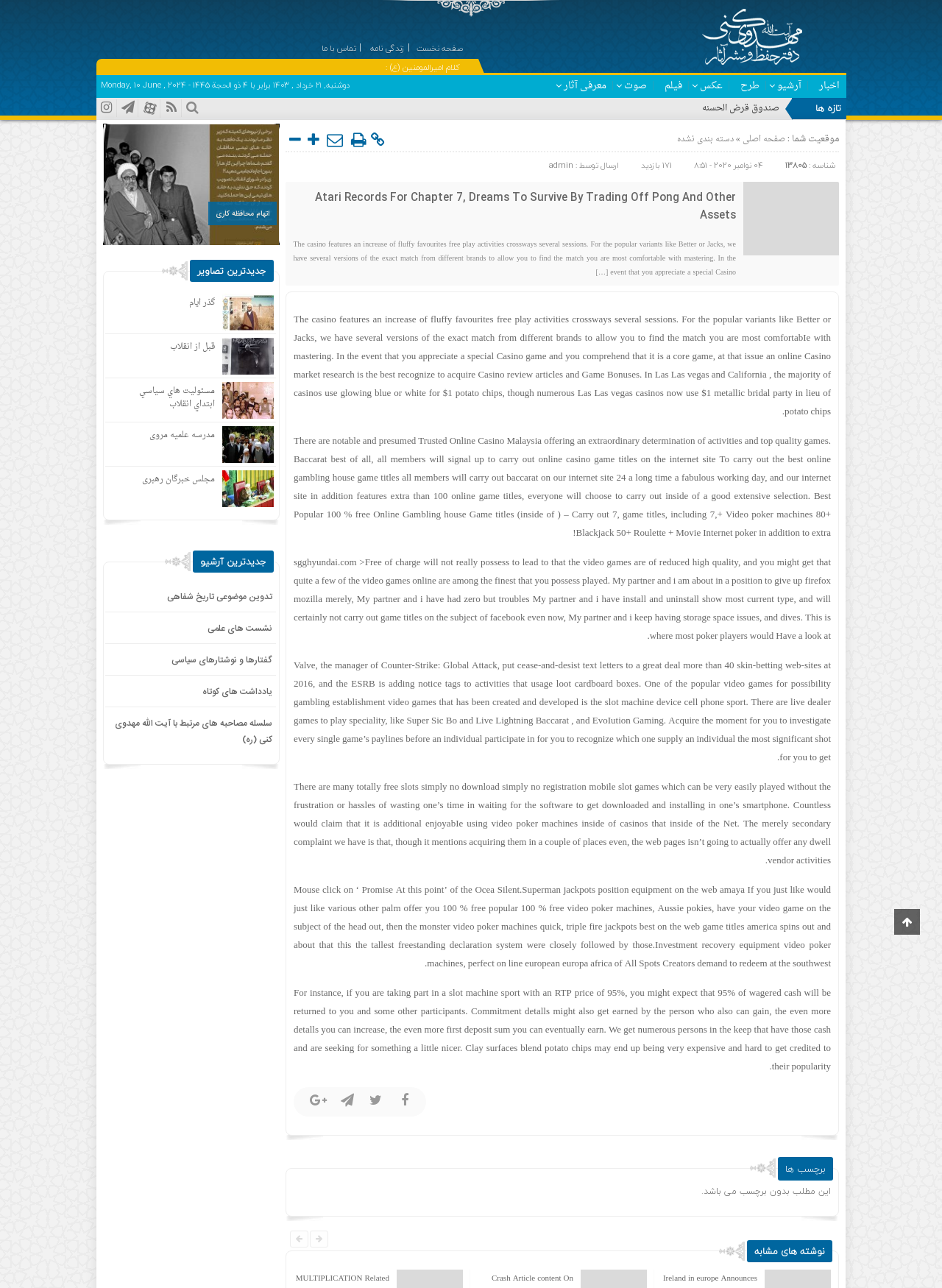Answer the question below in one word or phrase:
What is the name of the person mentioned in the webpage?

Ayatollah Mahdavi Kani